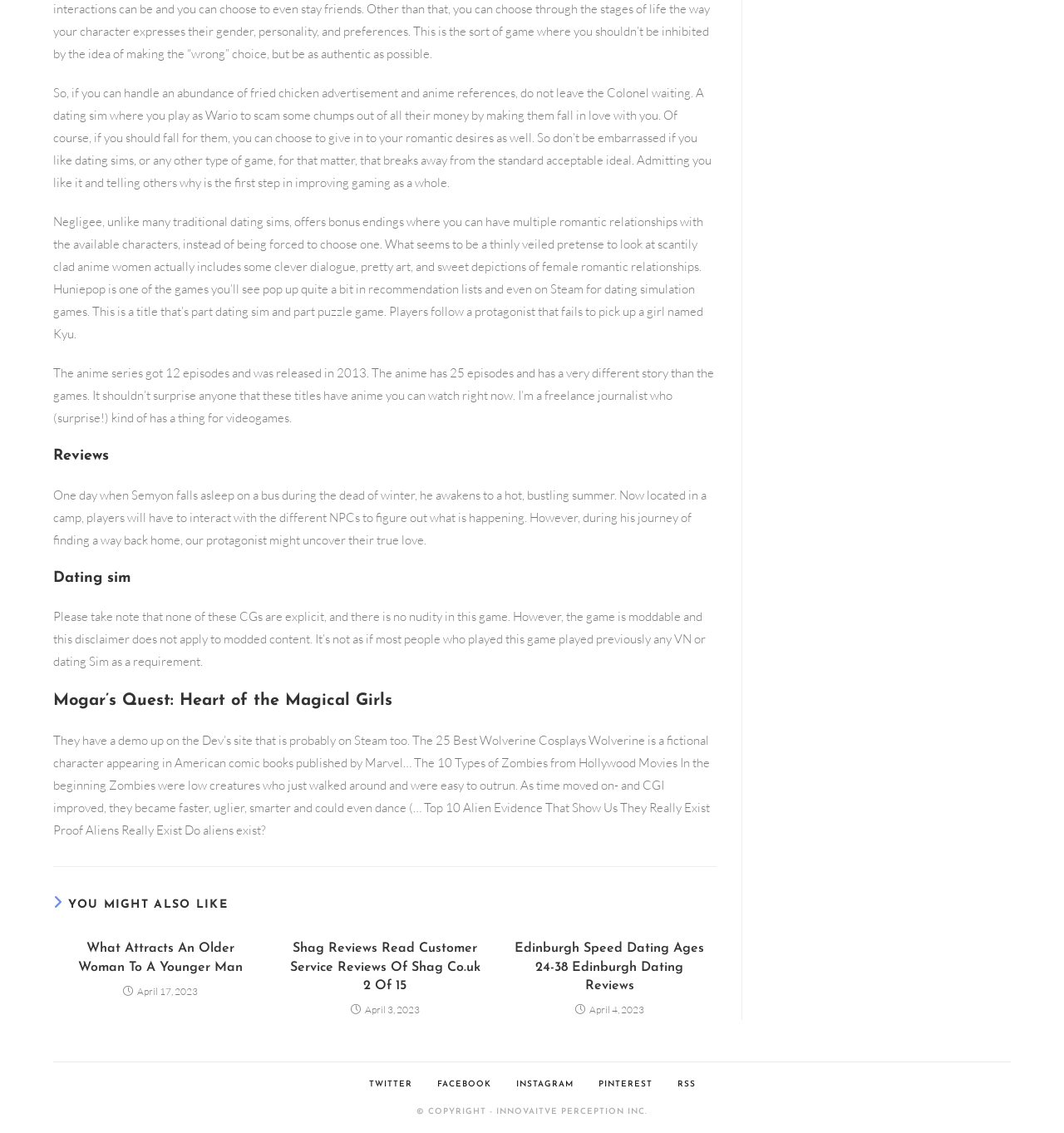Please identify the bounding box coordinates of the area that needs to be clicked to follow this instruction: "Click on 'What Attracts An Older Woman To A Younger Man'".

[0.059, 0.829, 0.242, 0.862]